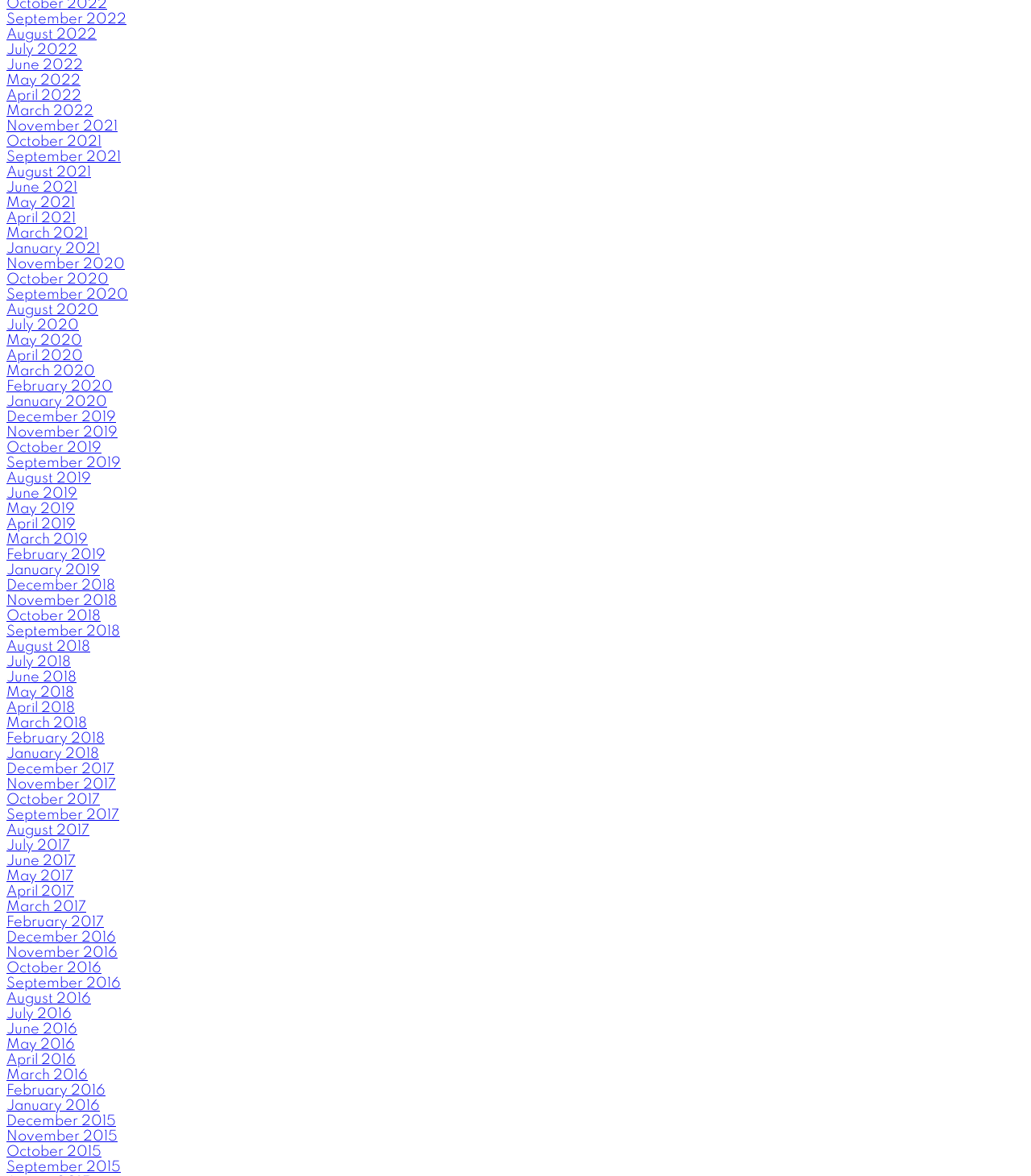Provide a one-word or brief phrase answer to the question:
What is the earliest month listed?

December 2015